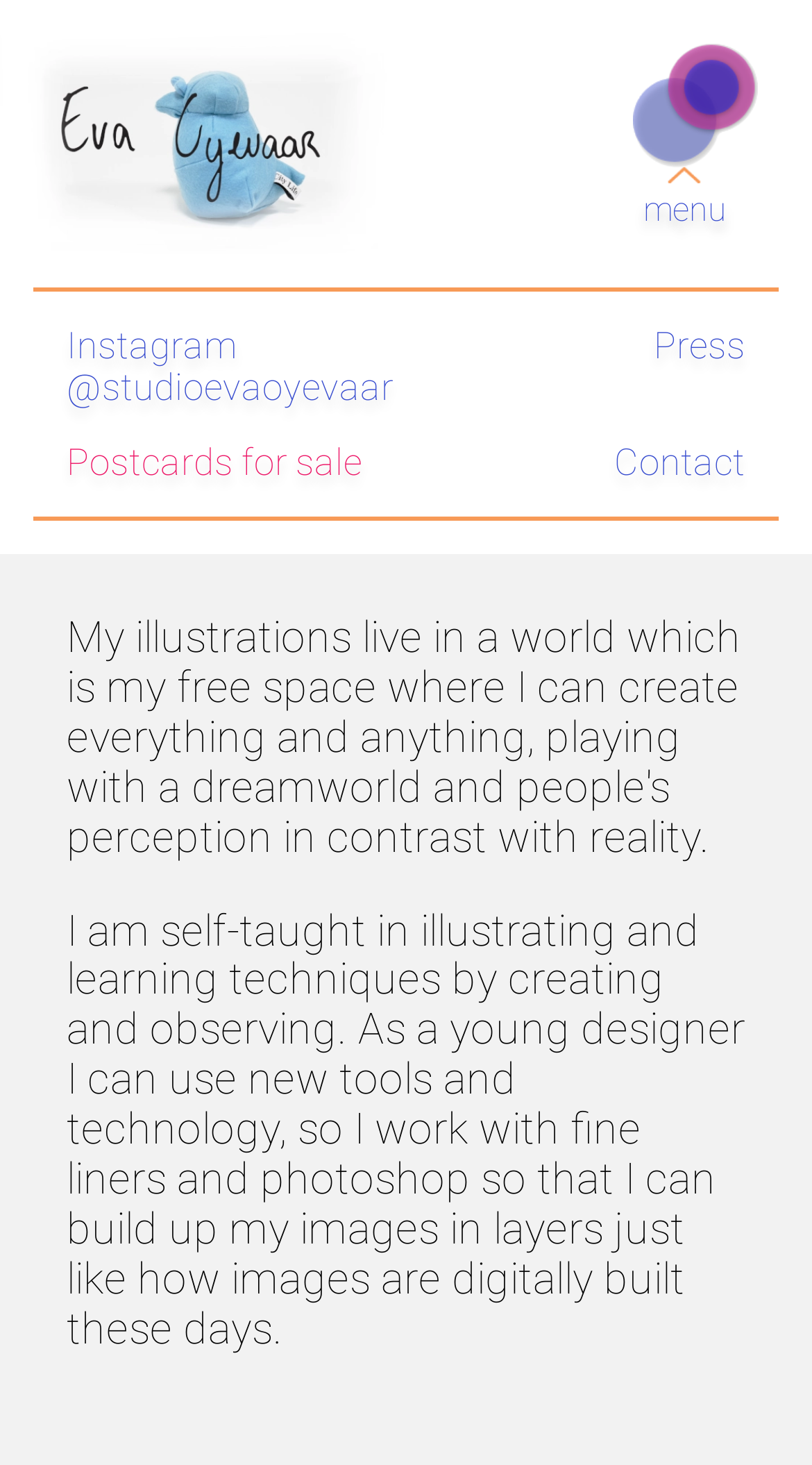What is Eva Oyevaar's approach to illustrating?
Please answer the question with as much detail and depth as you can.

According to the StaticText element, Eva Oyevaar builds up her images in layers using fine liners and photoshop, which is her approach to illustrating.